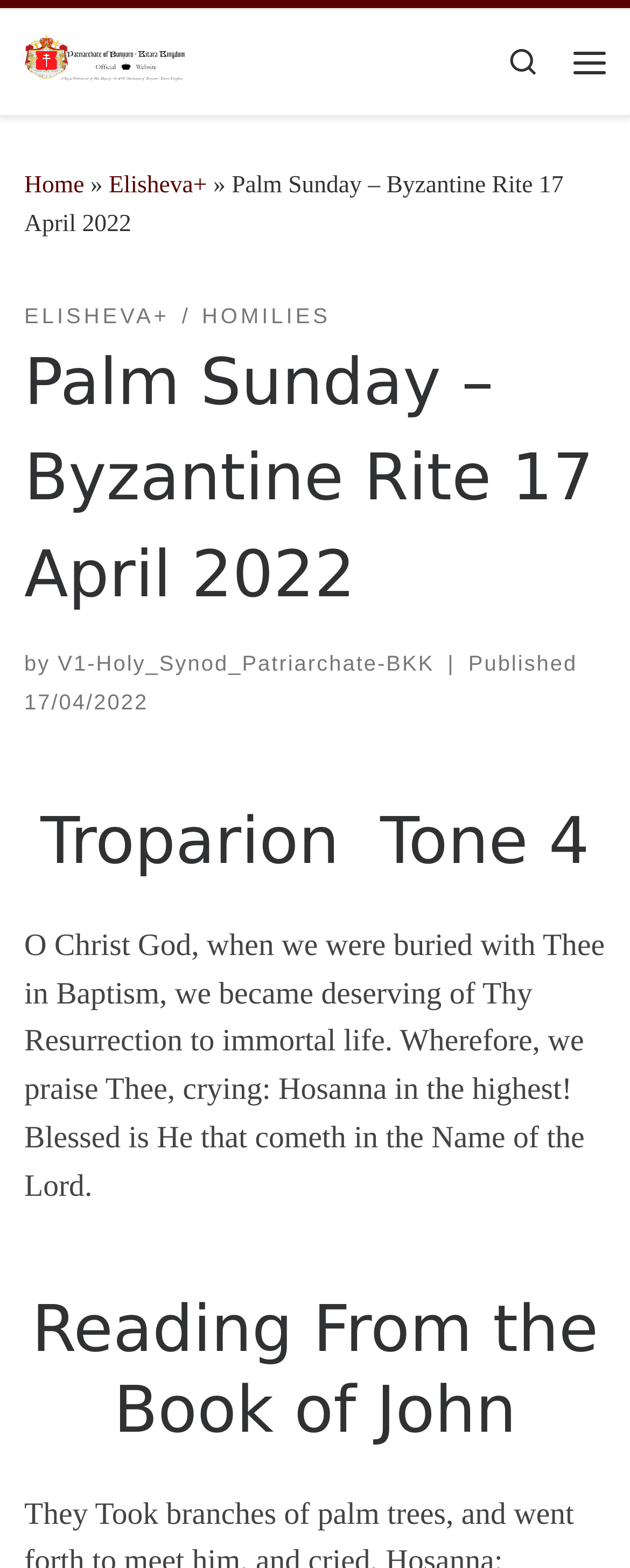Explain the webpage's layout and main content in detail.

The webpage is about Palm Sunday, specifically the Byzantine Rite on 17 April 2022, related to the Patriarchate of Bunyoro – Kitara Kingdom. 

At the top left, there is a "Skip to content" link, followed by a link to the Patriarchate of Bunyoro – Kitara Kingdom, accompanied by a "Back Home" image. On the top right, there is a search icon and a "Menu" button.

Below the top section, there are navigation links, including "Home", "Elisheva+", and a separator symbol. The main content starts with a title "Palm Sunday – Byzantine Rite 17 April 2022", which is also a header. 

Under the title, there are several sections. The first section has links to "ELISHEVA+ /" and "HOMILIES", followed by a heading with the same title as the webpage. Below this heading, there is a byline "by V1-Holy_Synod_Patriarchate-BKK", a publication date "17/04/2022", and a separator symbol.

The next section has a heading "Troparion Tone 4", followed by a long passage of text describing the Troparion. Finally, there is a section with a heading "Reading From the Book of John", but its content is not provided.